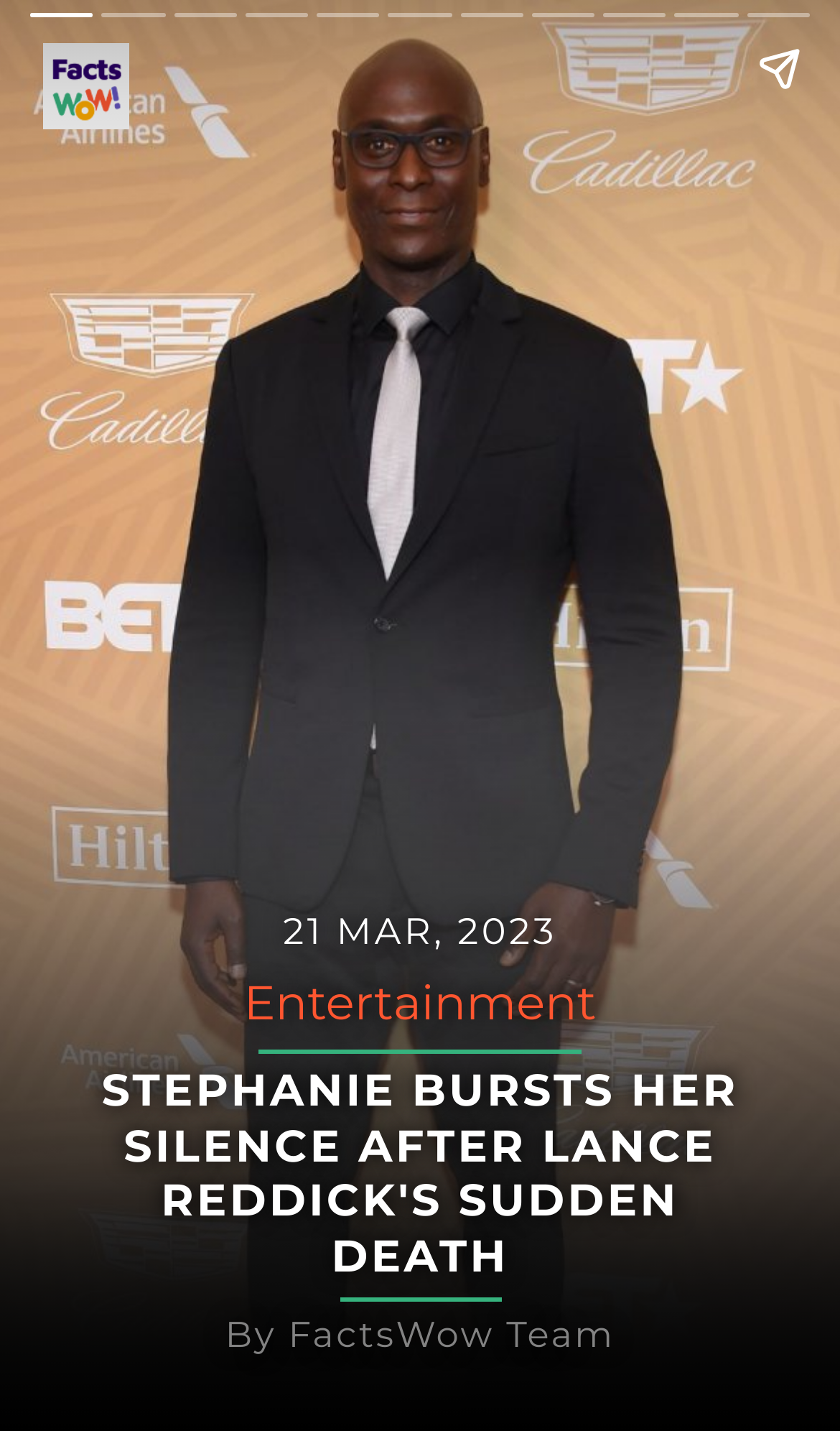Please determine the heading text of this webpage.

STEPHANIE BURSTS HER SILENCE AFTER LANCE REDDICK'S SUDDEN DEATH